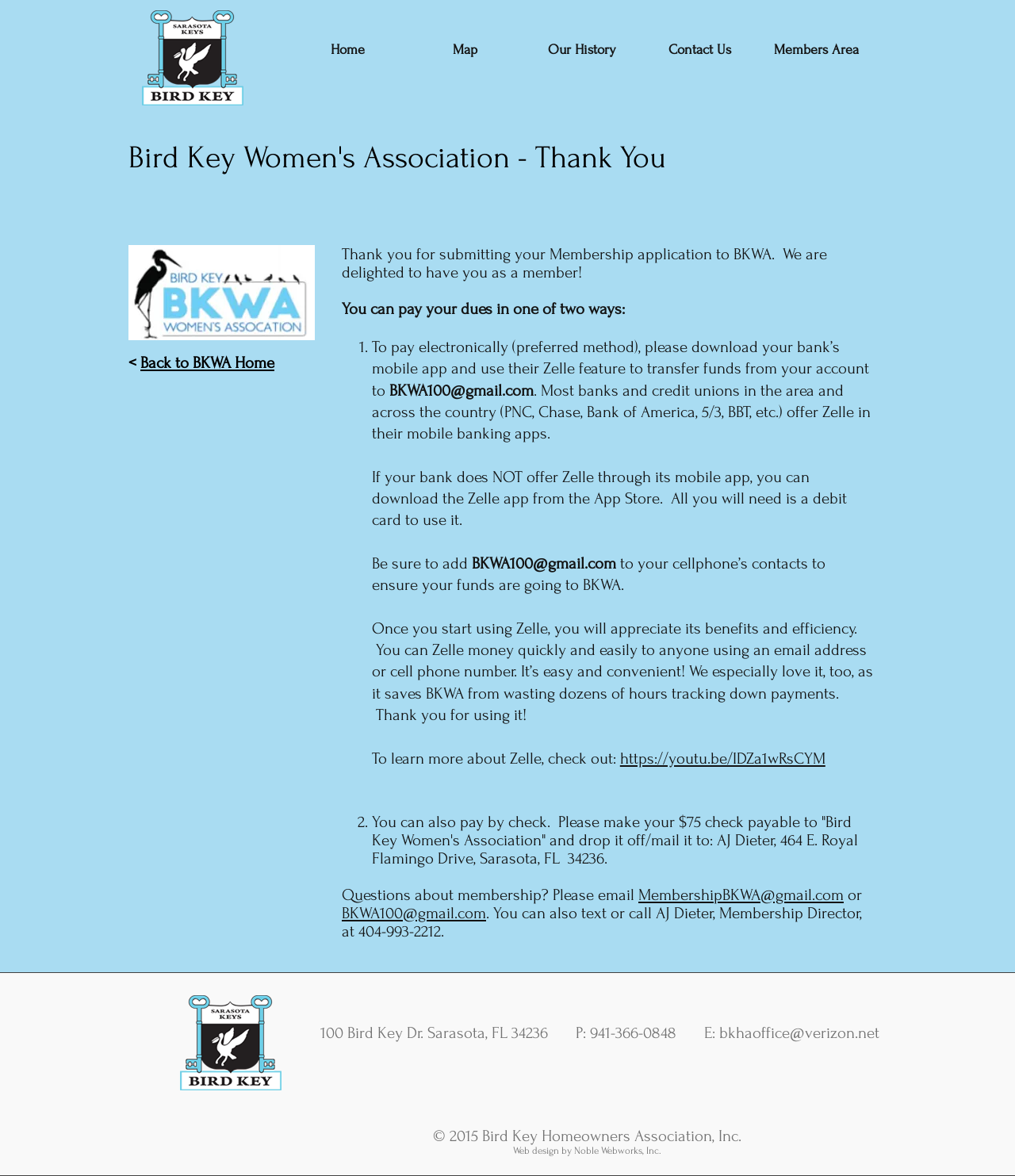Based on the element description Log in, identify the bounding box of the UI element in the given webpage screenshot. The coordinates should be in the format (top-left x, top-left y, bottom-right x, bottom-right y) and must be between 0 and 1.

None